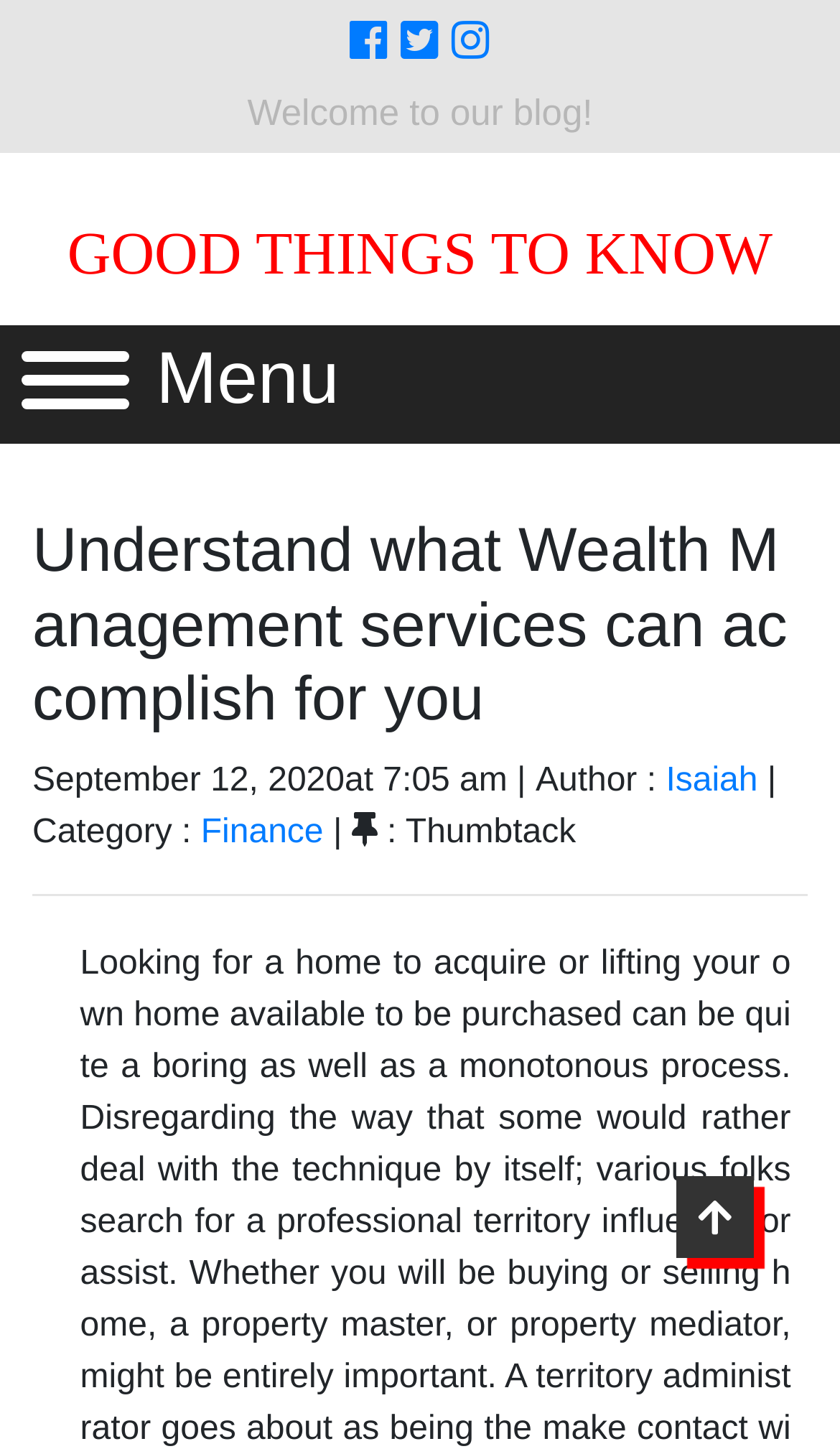Find the coordinates for the bounding box of the element with this description: "Finance".

[0.239, 0.56, 0.385, 0.585]